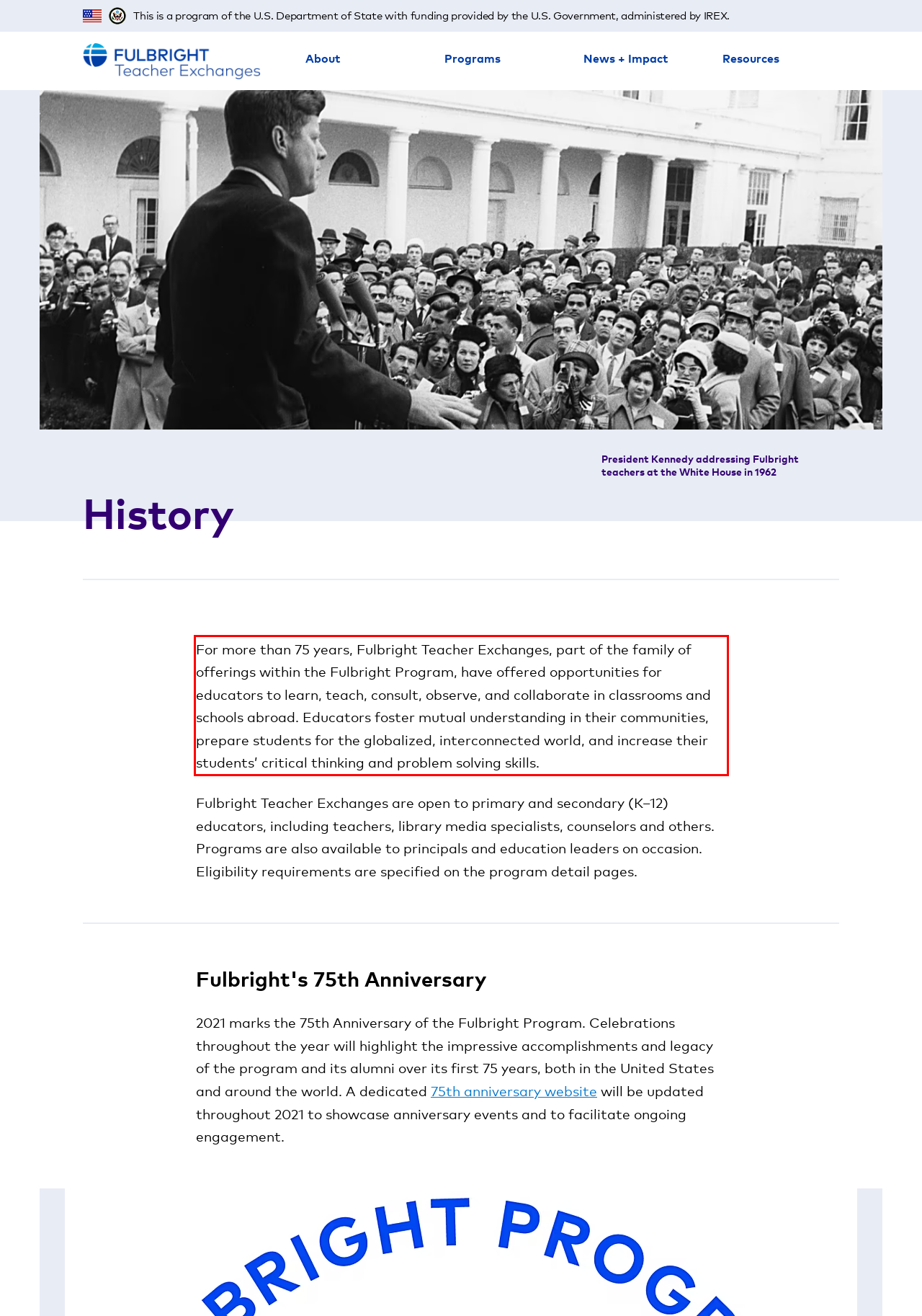You are given a screenshot of a webpage with a UI element highlighted by a red bounding box. Please perform OCR on the text content within this red bounding box.

For more than 75 years, Fulbright Teacher Exchanges, part of the family of offerings within the Fulbright Program, have offered opportunities for educators to learn, teach, consult, observe, and collaborate in classrooms and schools abroad. Educators foster mutual understanding in their communities, prepare students for the globalized, interconnected world, and increase their students’ critical thinking and problem solving skills.